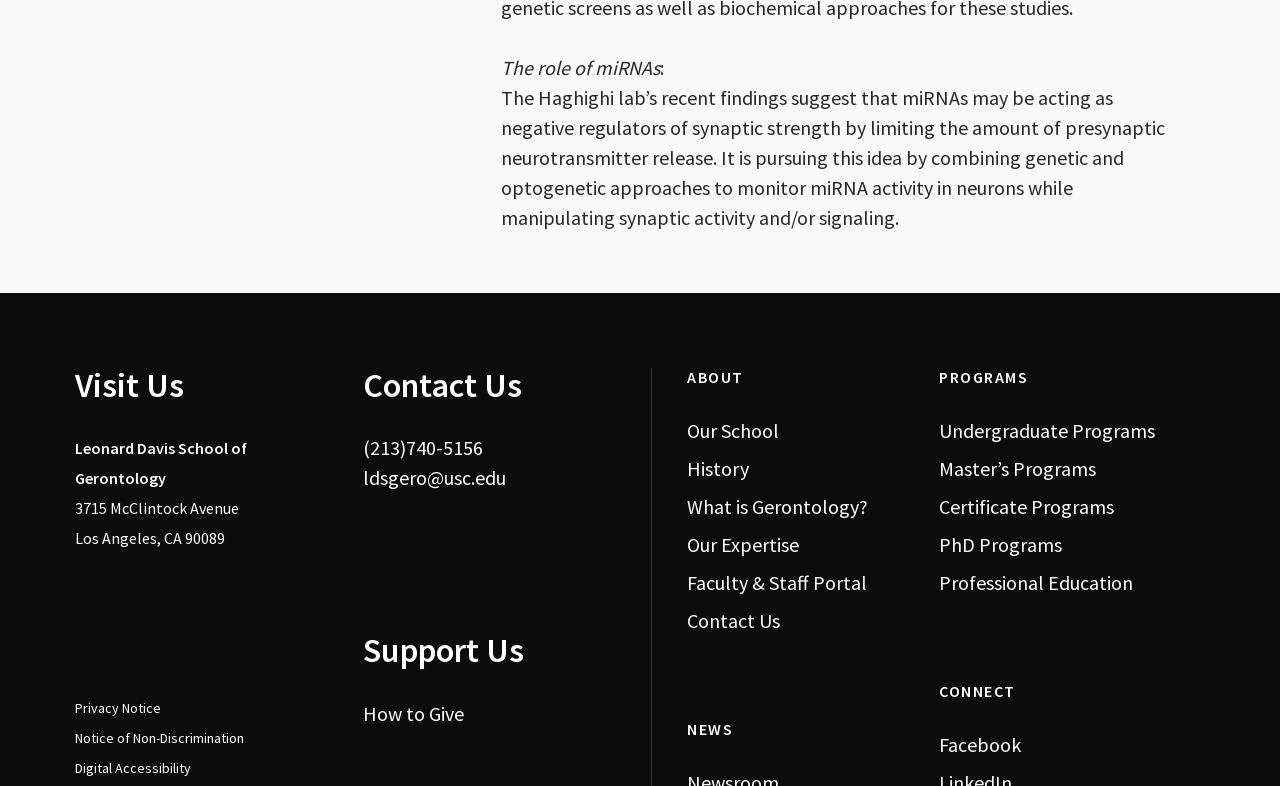Find the bounding box of the element with the following description: "Notice of Non-Discrimination". The coordinates must be four float numbers between 0 and 1, formatted as [left, top, right, bottom].

[0.059, 0.928, 0.191, 0.951]